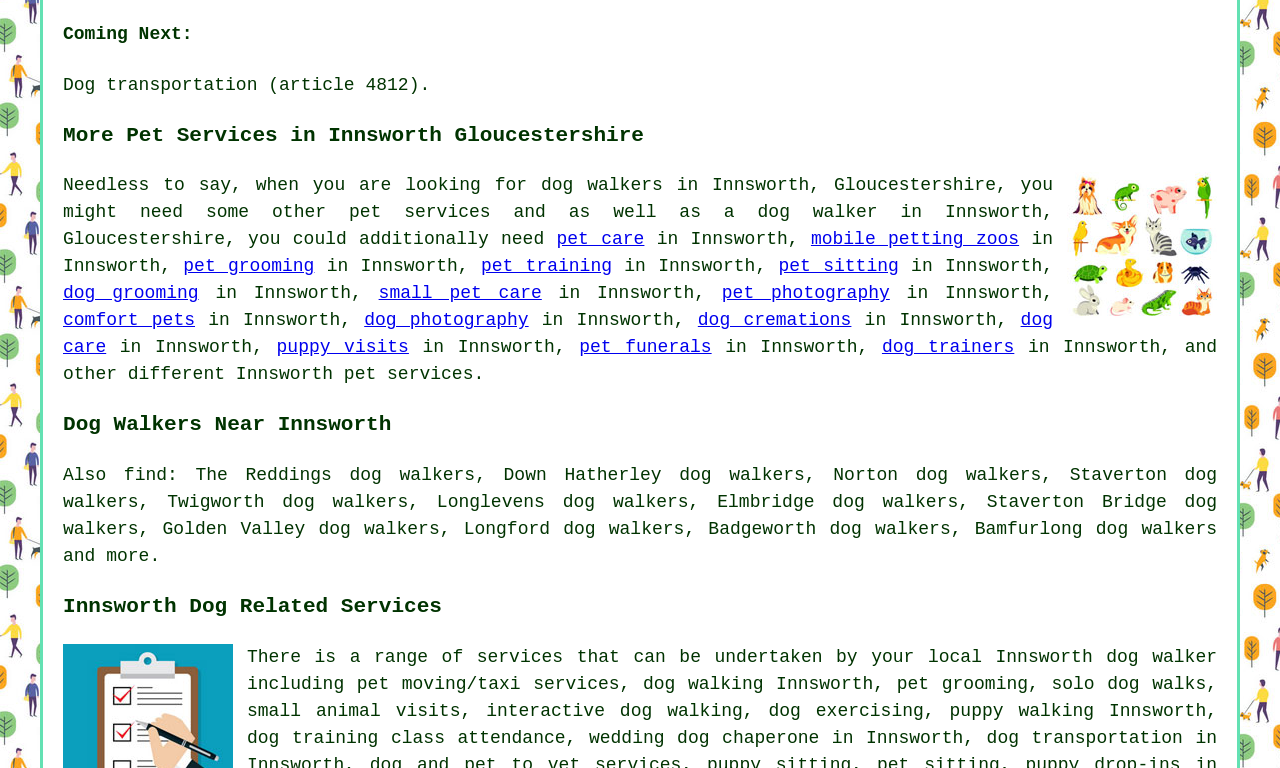Identify the bounding box coordinates of the region that needs to be clicked to carry out this instruction: "click 'a dog walker'". Provide these coordinates as four float numbers ranging from 0 to 1, i.e., [left, top, right, bottom].

[0.566, 0.264, 0.686, 0.29]